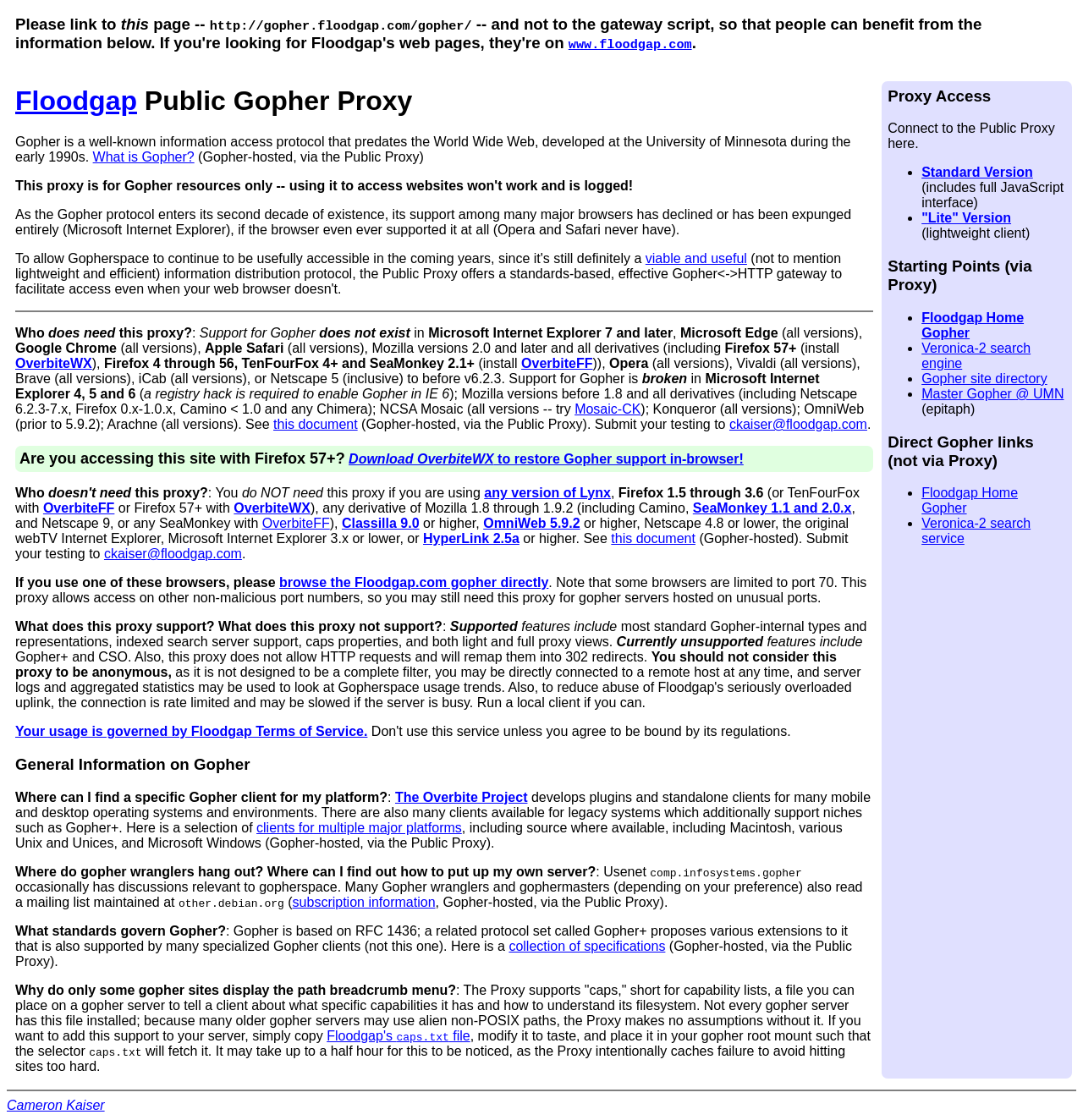What is Gopher?
Refer to the image and give a detailed response to the question.

Gopher is a well-known information access protocol that predates the World Wide Web, developed at the University of Minnesota during the early 1990s, as described on the webpage.